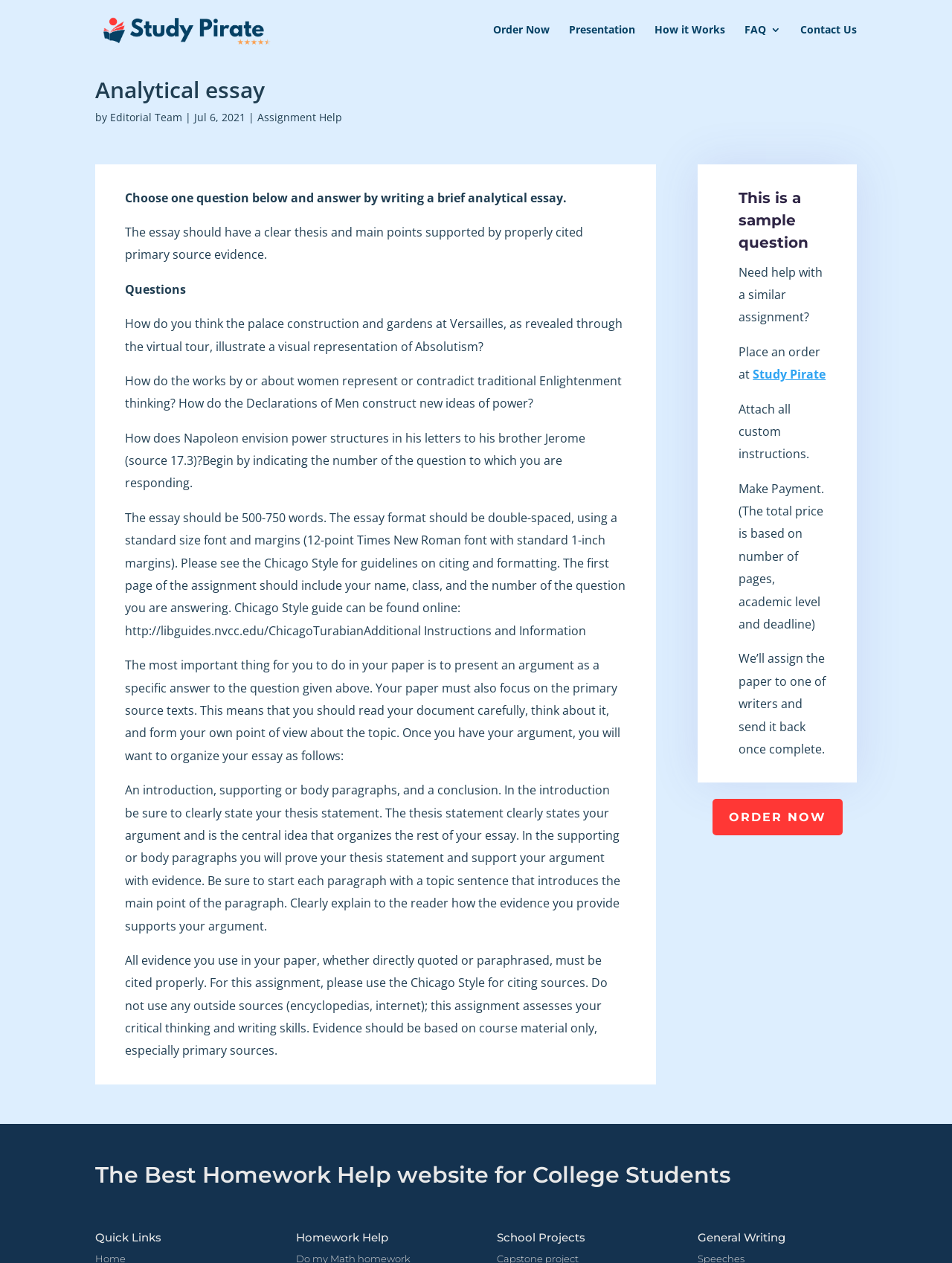Find the bounding box coordinates of the element to click in order to complete the given instruction: "Chat with customer service."

None